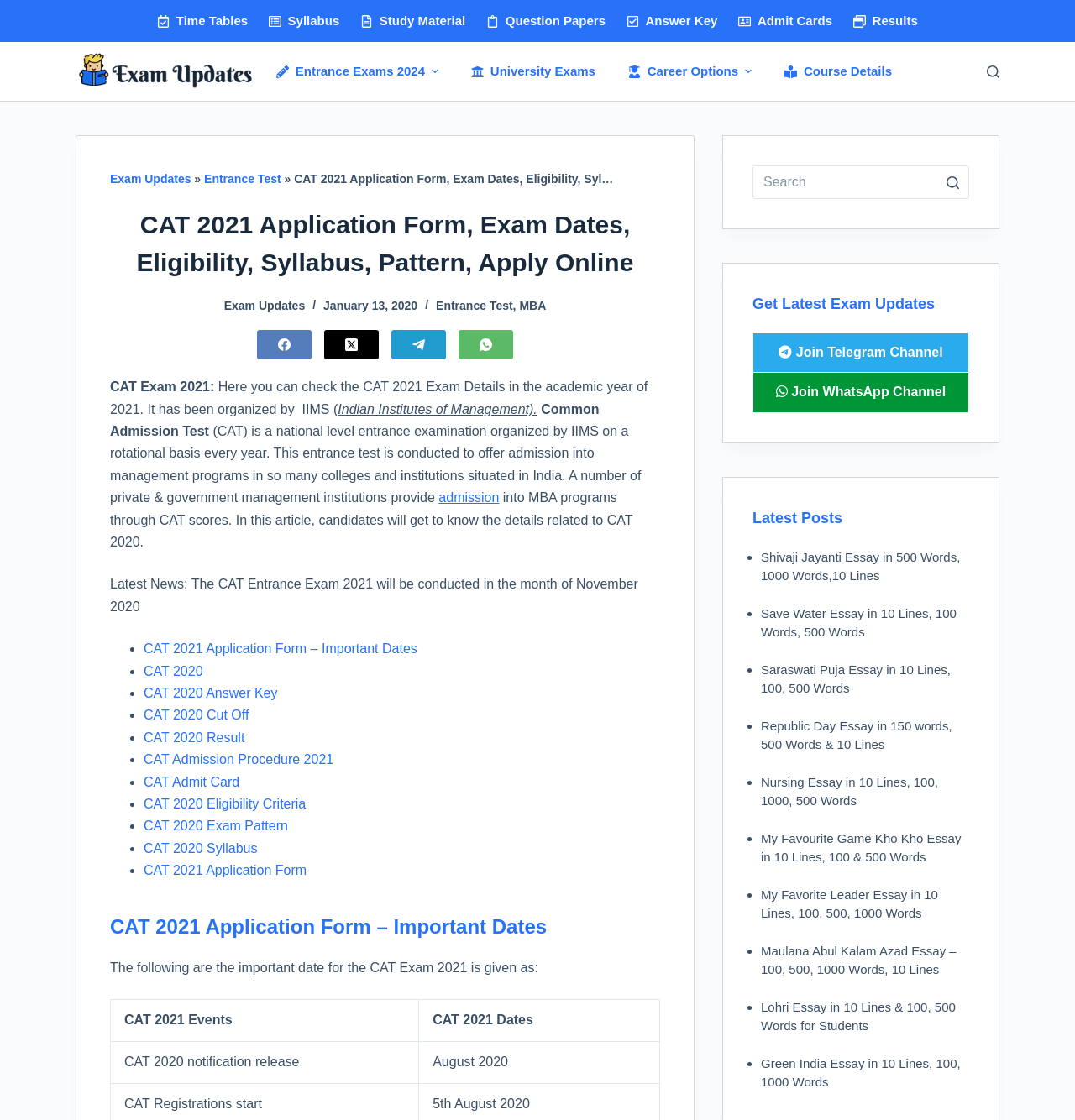Mark the bounding box of the element that matches the following description: "Admit Cards".

[0.677, 0.0, 0.784, 0.037]